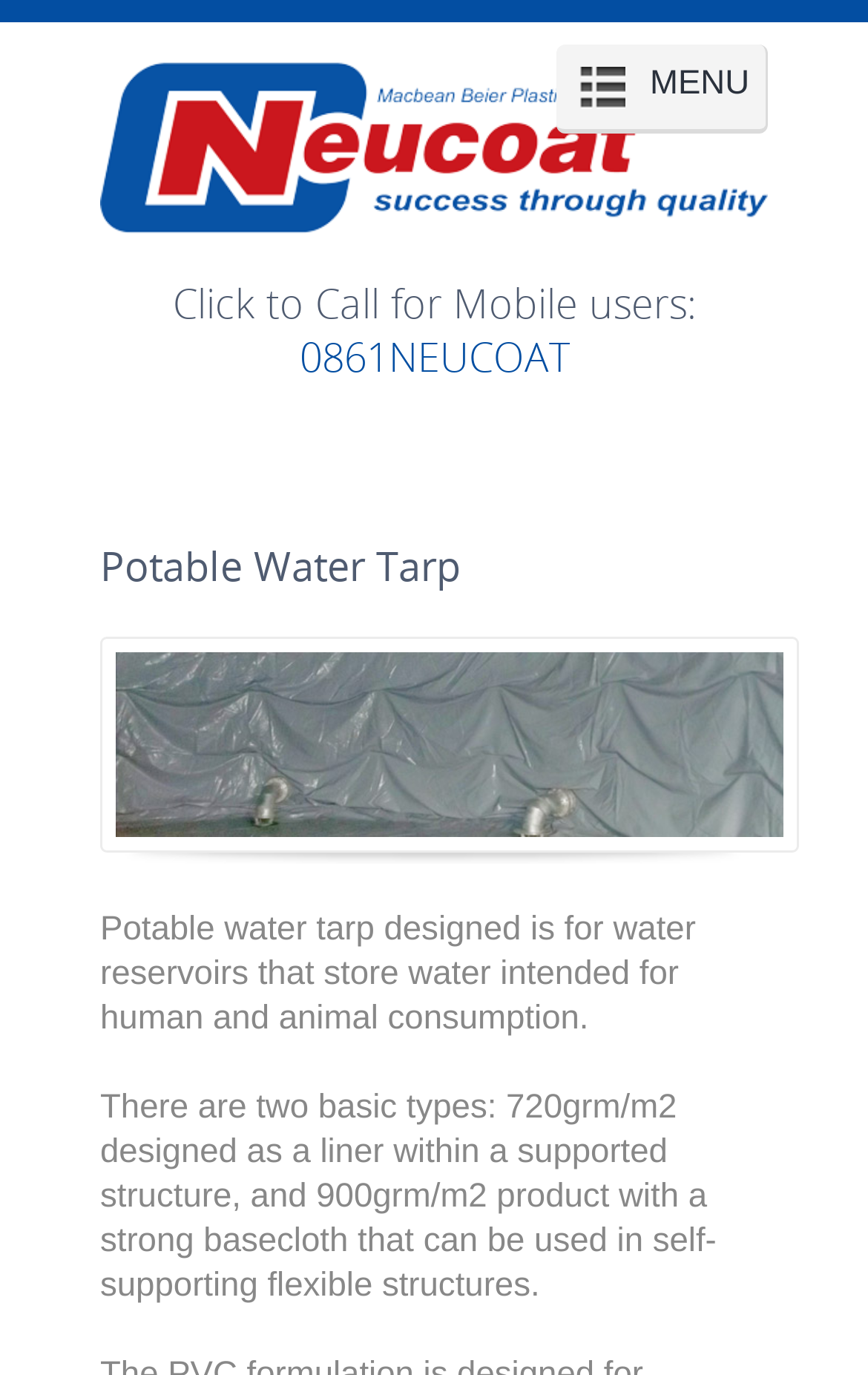Carefully observe the image and respond to the question with a detailed answer:
How many types of potable water tarps are mentioned?

According to the static text element, there are two basic types of potable water tarps: 720grm/m2 designed as a liner within a supported structure, and 900grm/m2 product with a strong basecloth that can be used in self-supporting flexible structures.